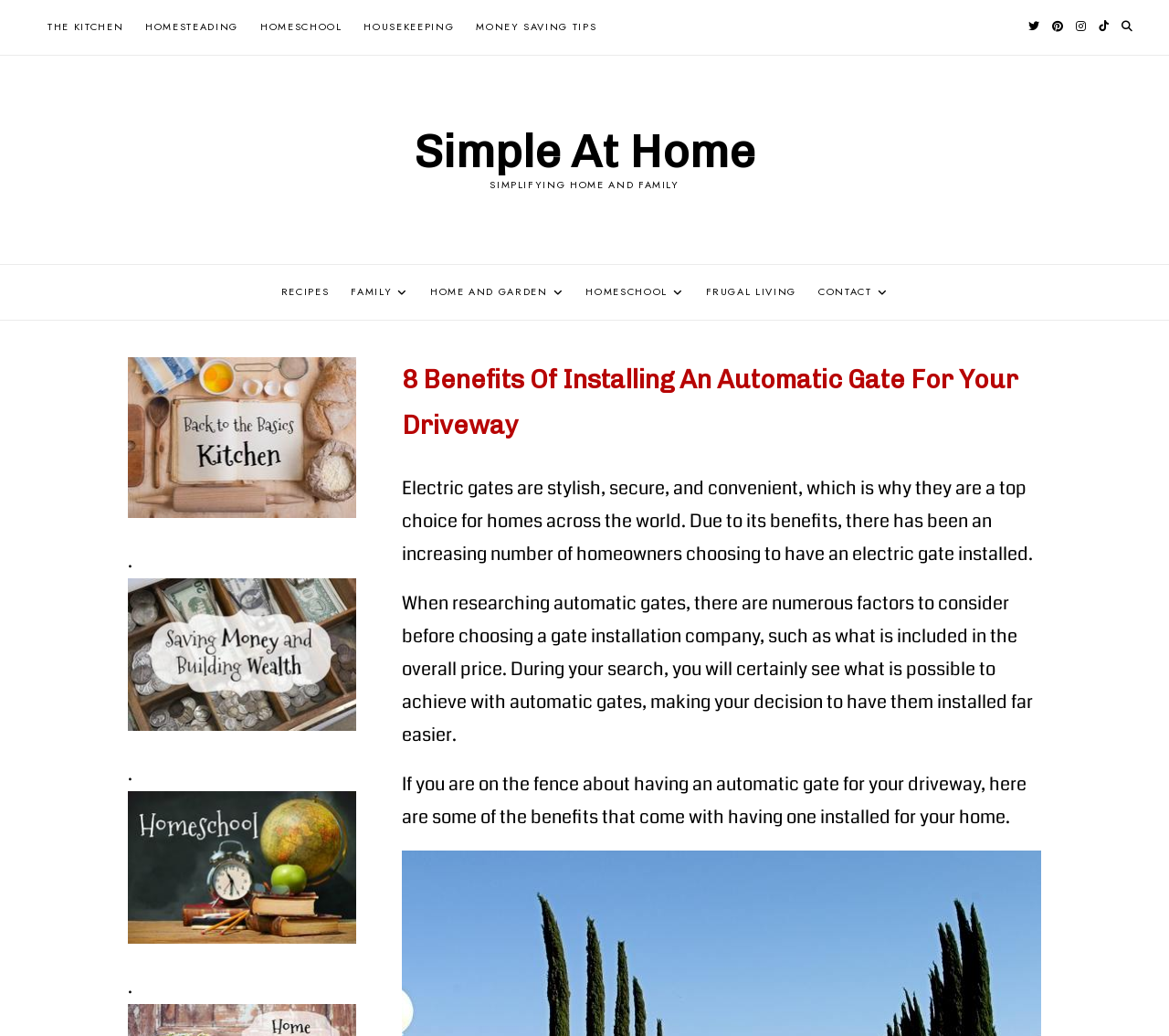Find and extract the text of the primary heading on the webpage.

8 Benefits Of Installing An Automatic Gate For Your Driveway